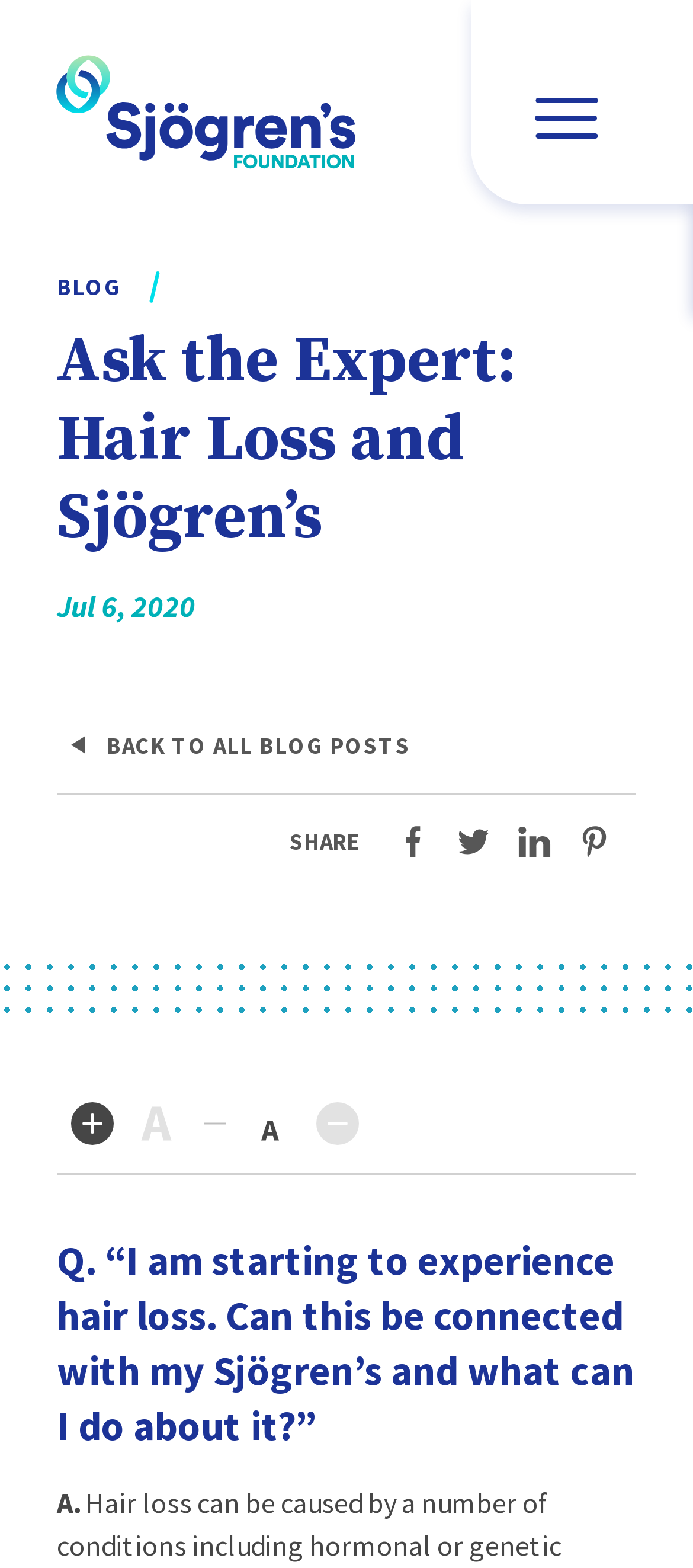Give a succinct answer to this question in a single word or phrase: 
What can be done to increase the font size?

Click the 'Increase Font Size' button